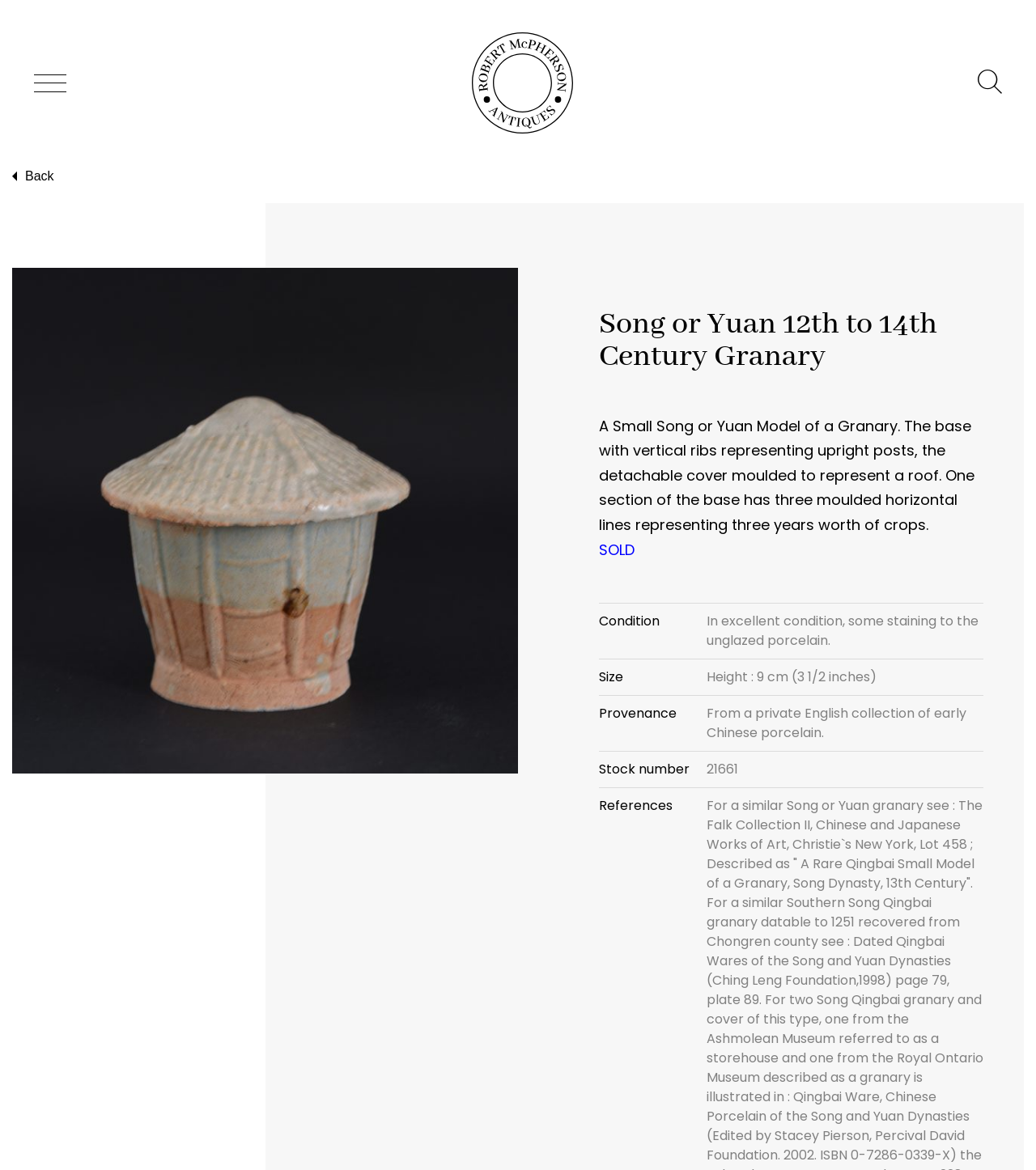Identify and extract the main heading of the webpage.

Song or Yuan 12th to 14th Century Granary